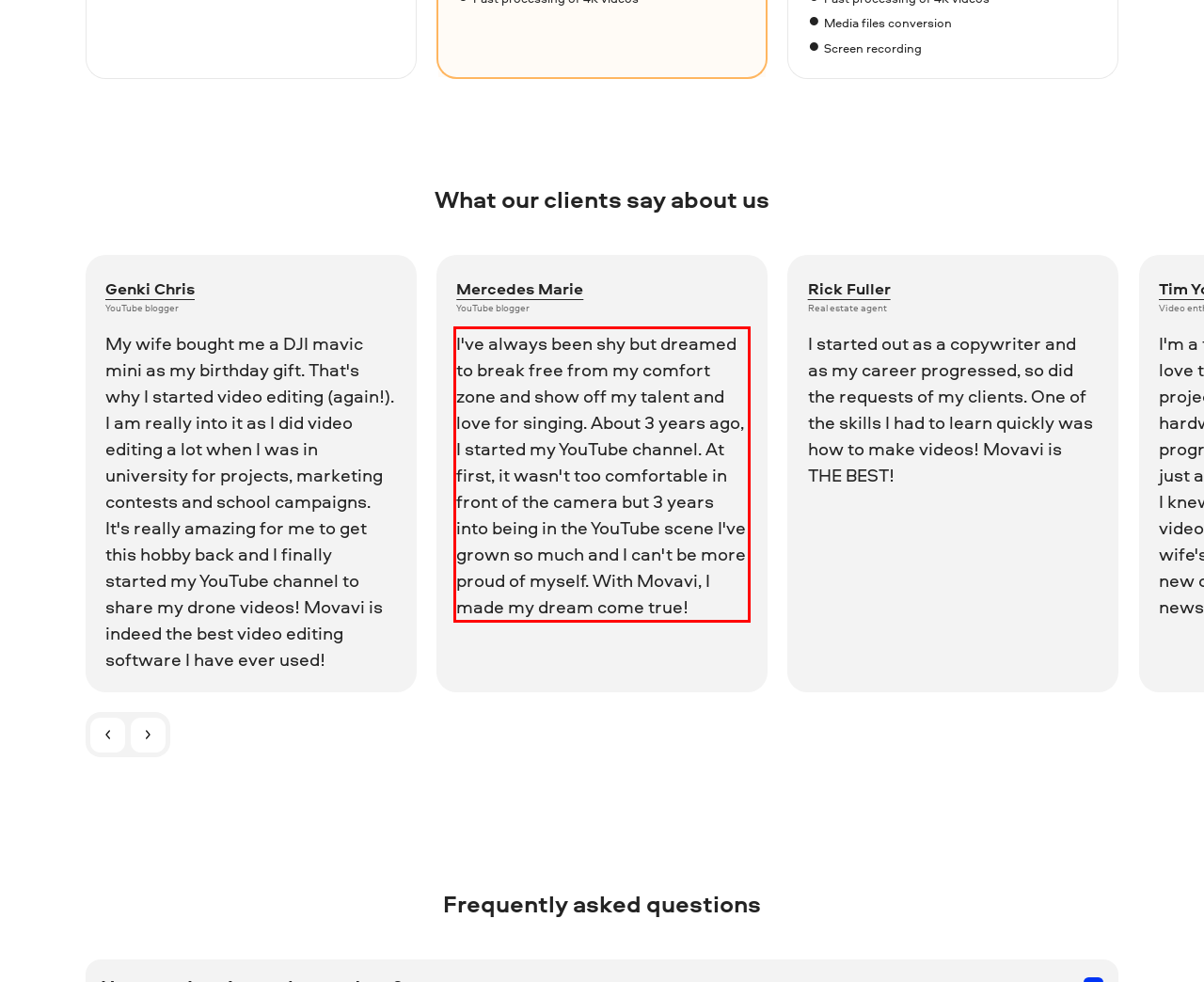Using the webpage screenshot, recognize and capture the text within the red bounding box.

I've always been shy but dreamed to break free from my comfort zone and show off my talent and love for singing. About 3 years ago, I started my YouTube channel. At first, it wasn't too comfortable in front of the camera but 3 years into being in the YouTube scene I've grown so much and I can't be more proud of myself. With Movavi, I made my dream come true!